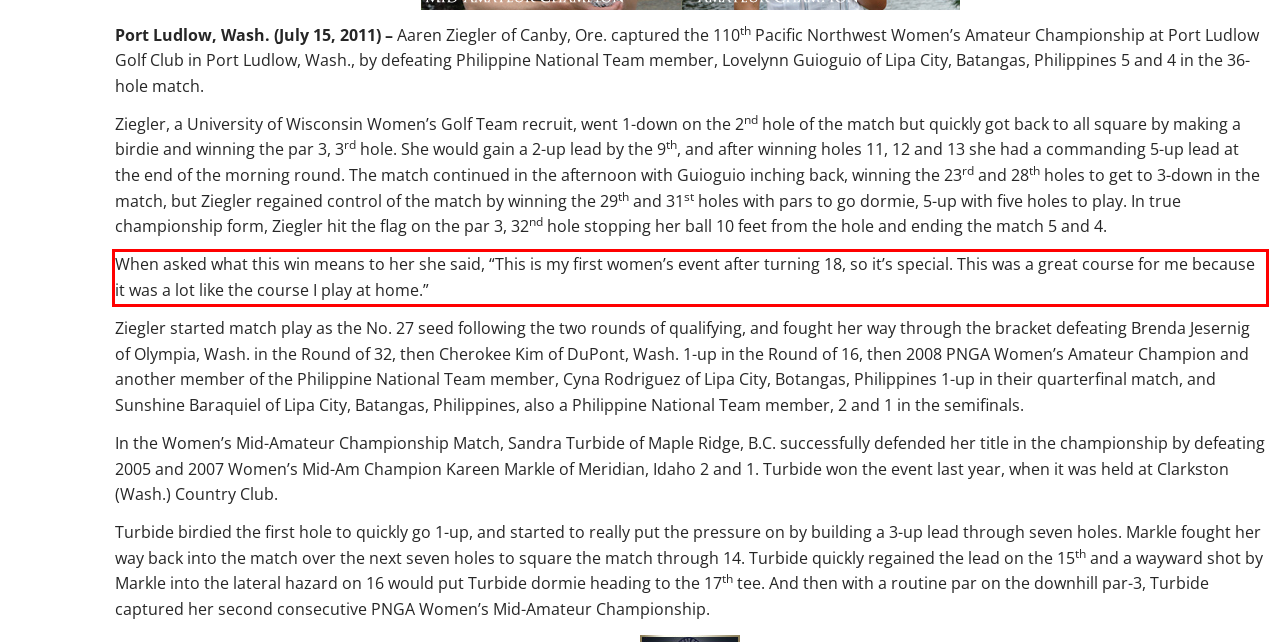In the given screenshot, locate the red bounding box and extract the text content from within it.

When asked what this win means to her she said, “This is my first women’s event after turning 18, so it’s special. This was a great course for me because it was a lot like the course I play at home.”